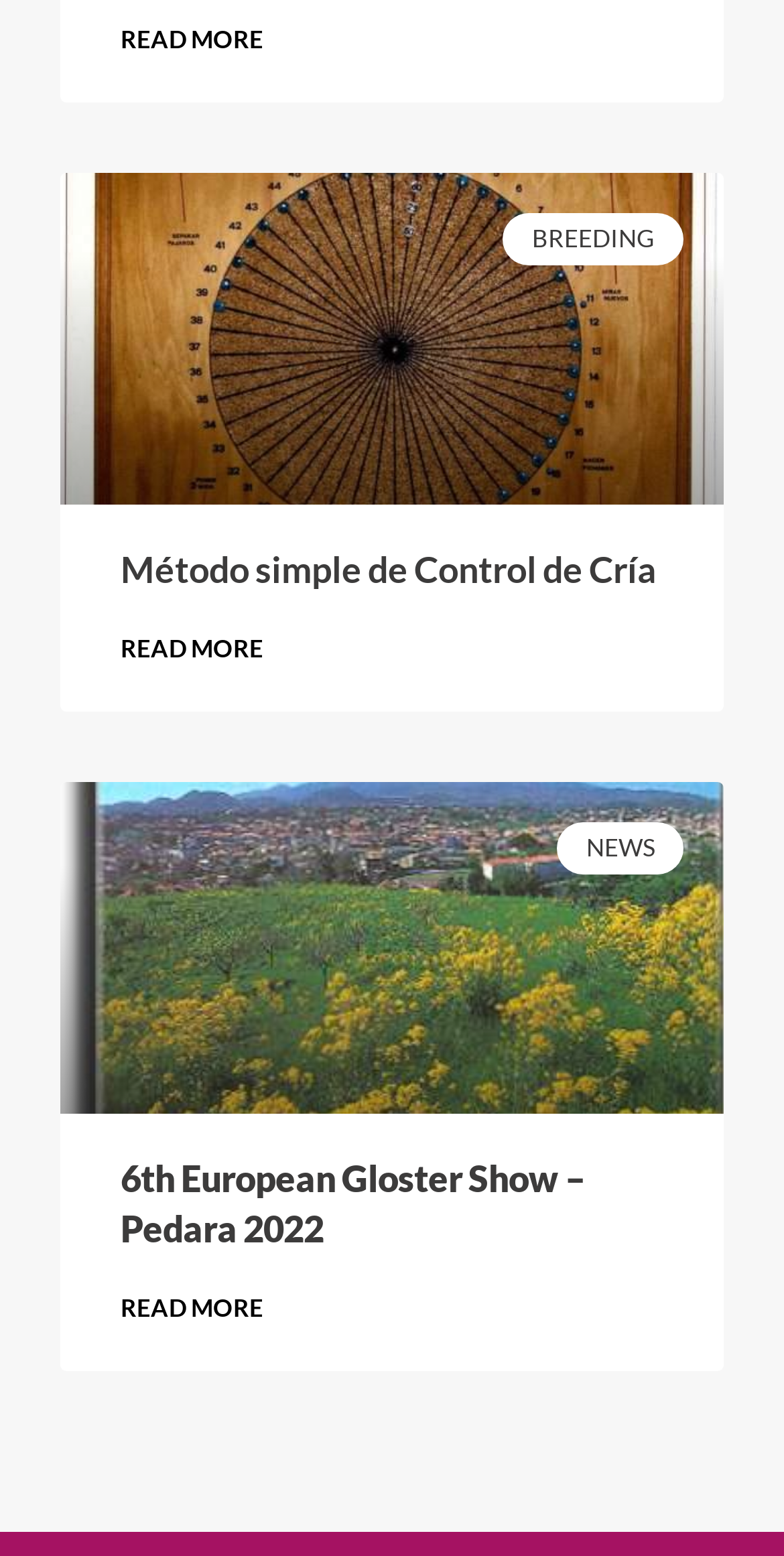Give a one-word or short-phrase answer to the following question: 
What is the title of the first article?

BREEDING